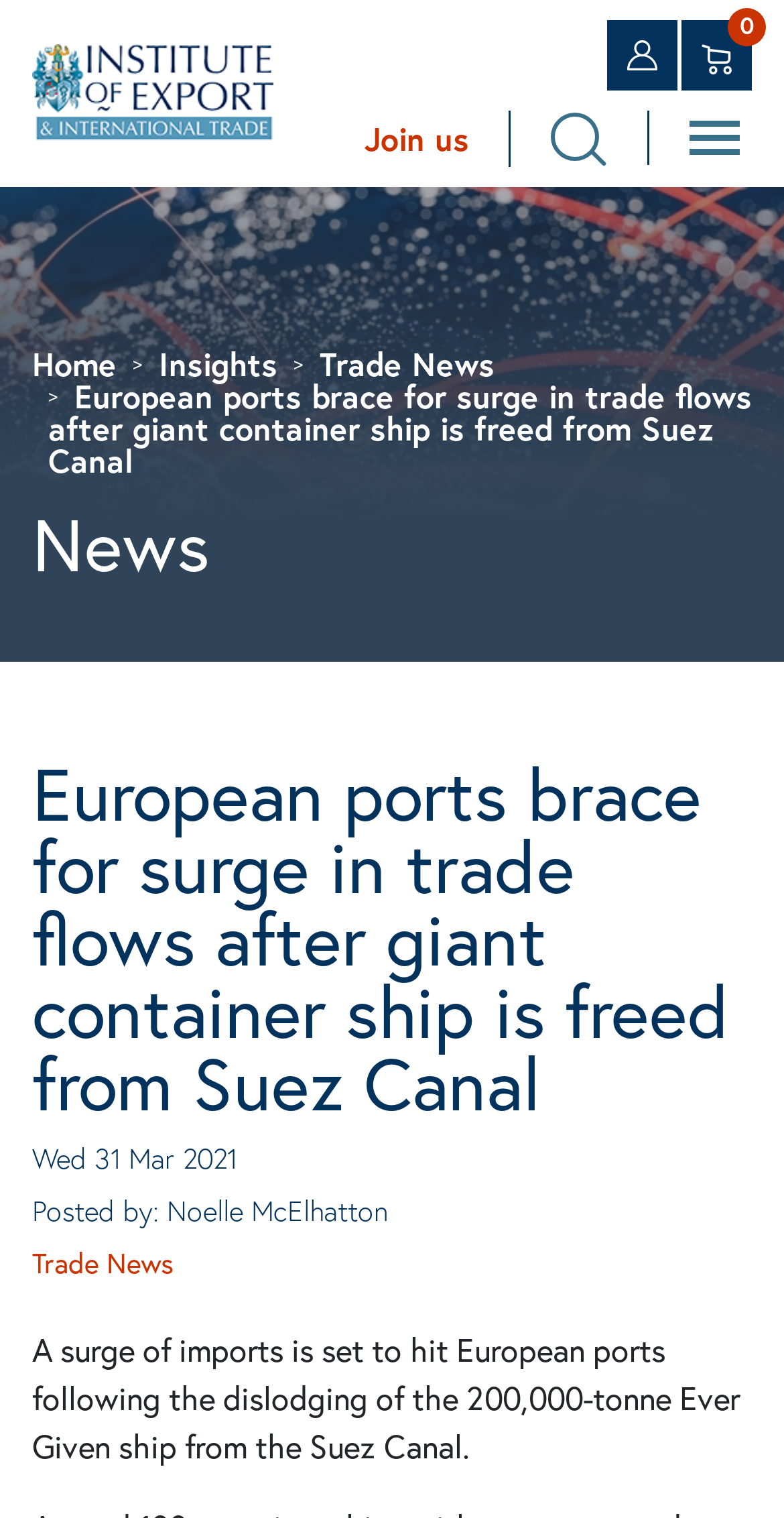Please find and report the bounding box coordinates of the element to click in order to perform the following action: "Read Trade News". The coordinates should be expressed as four float numbers between 0 and 1, in the format [left, top, right, bottom].

[0.041, 0.817, 0.221, 0.845]